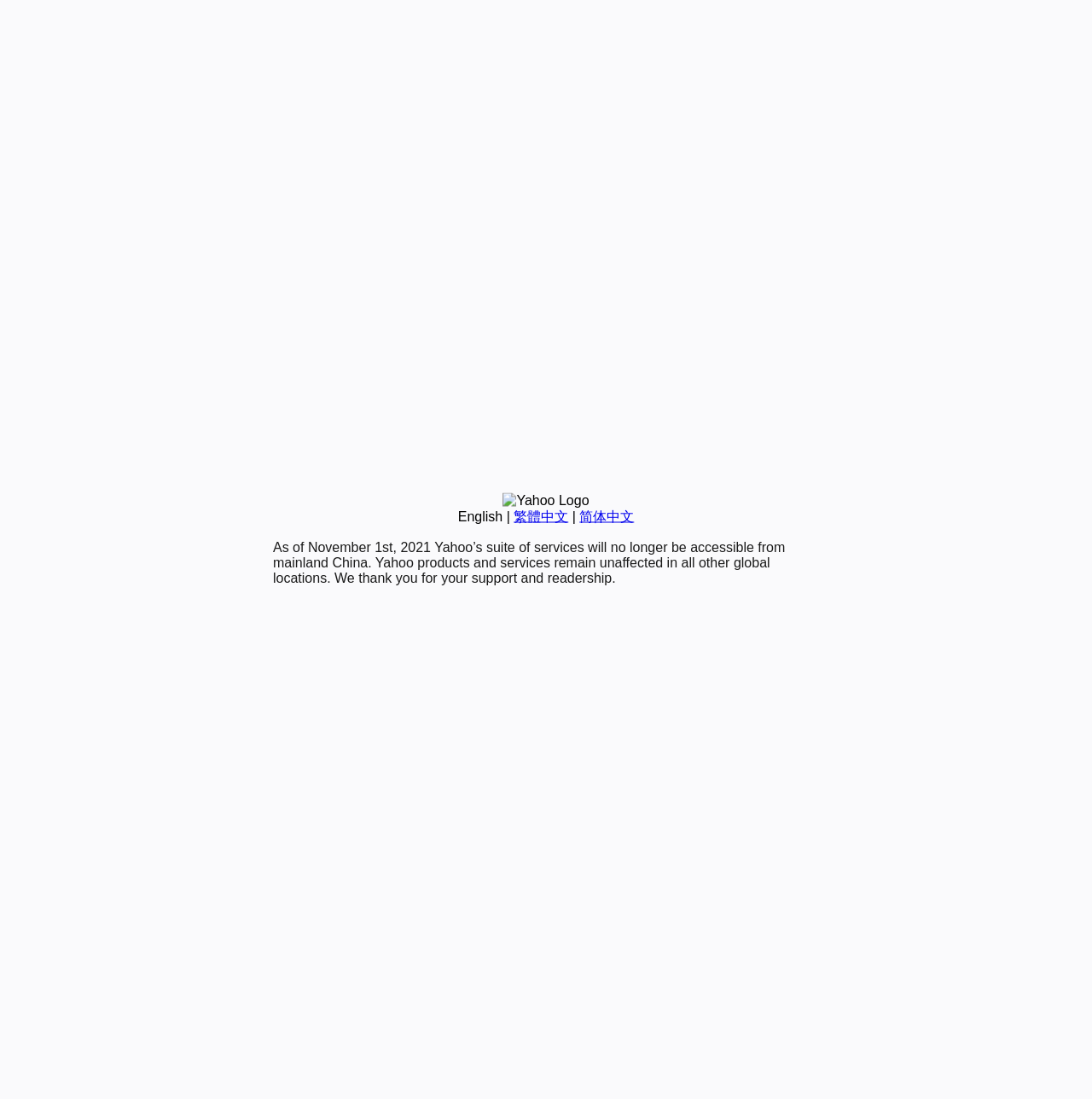Identify the bounding box for the described UI element: "简体中文".

[0.531, 0.463, 0.581, 0.476]